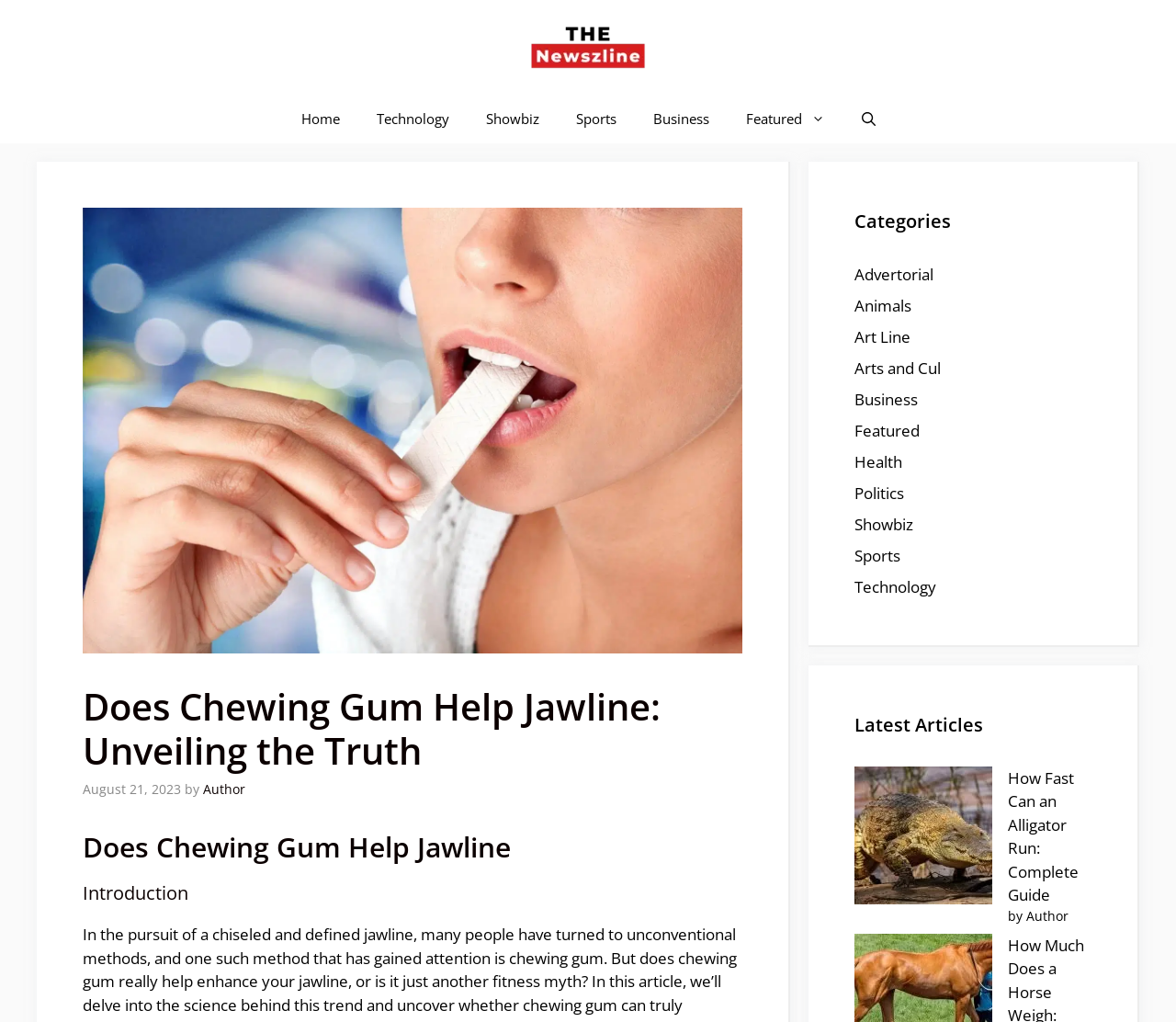Can you provide the bounding box coordinates for the element that should be clicked to implement the instruction: "Check the 'Categories'"?

[0.727, 0.203, 0.928, 0.23]